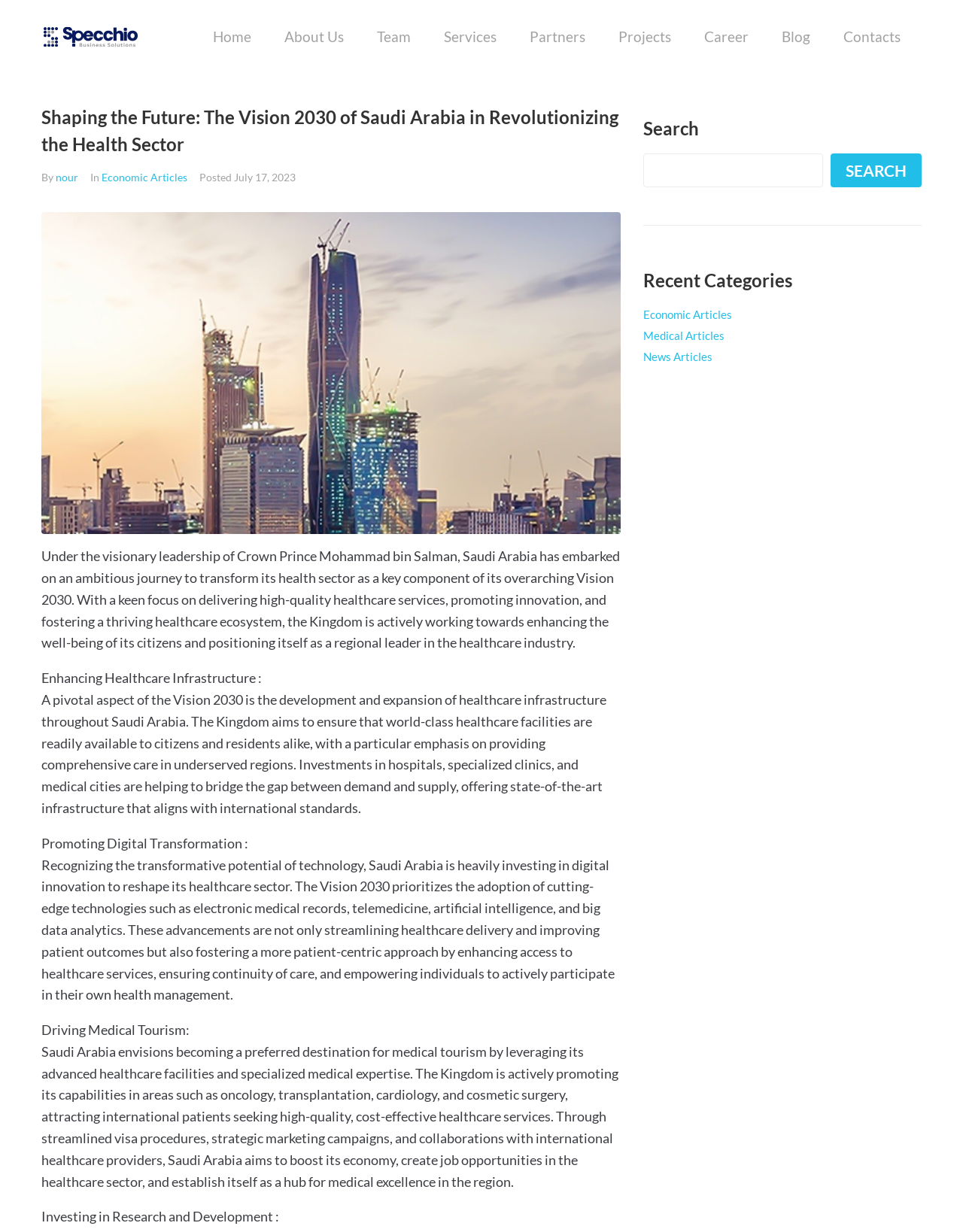What is the main topic of the webpage?
From the details in the image, answer the question comprehensively.

Based on the webpage content, it is clear that the main topic is the Vision 2030 of Saudi Arabia, specifically its impact on the health sector. The heading and the text content all point to this conclusion.